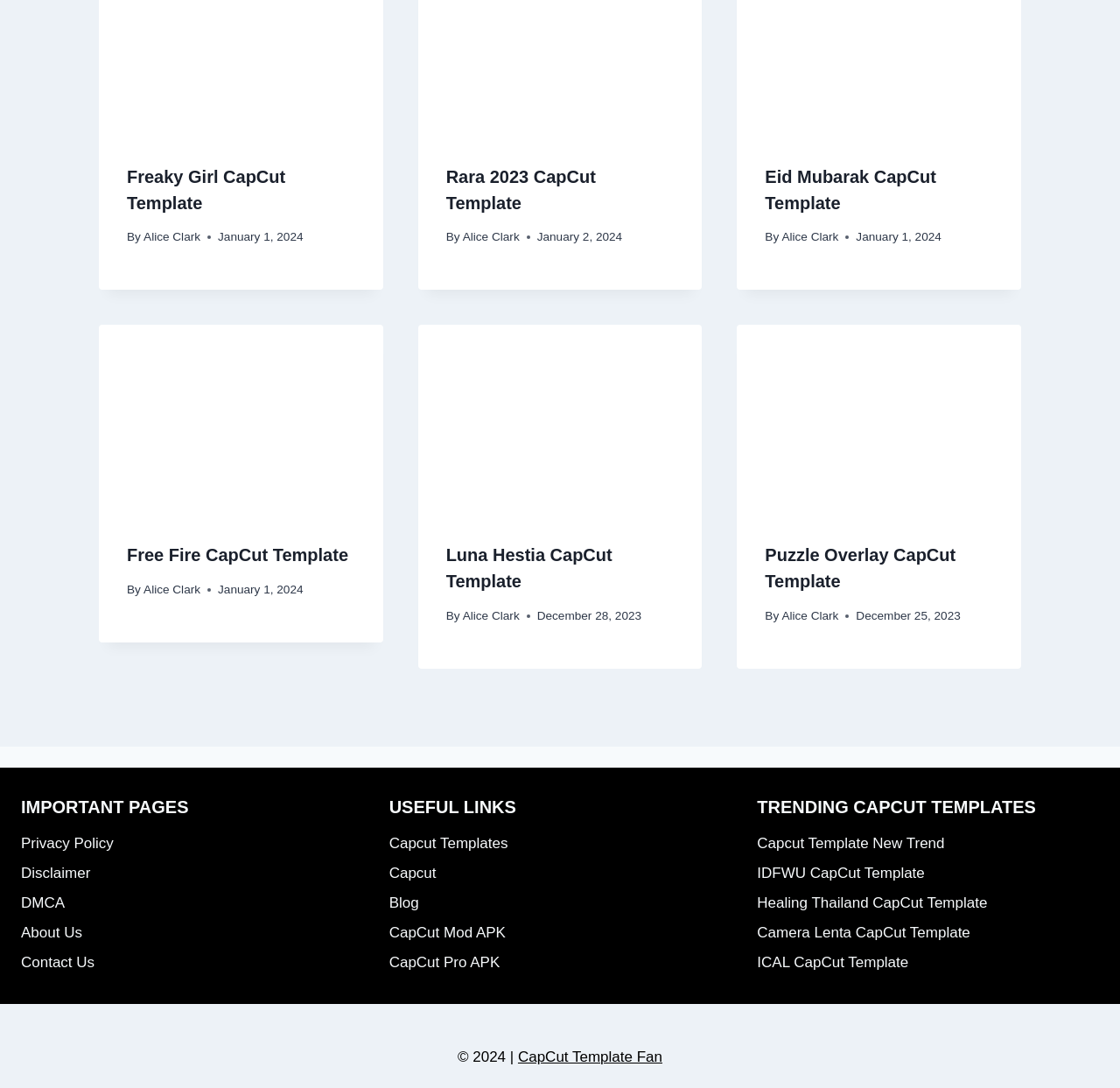Can you give a detailed response to the following question using the information from the image? What is the name of the first CapCut template?

The first CapCut template is named 'Freaky Girl' which can be found in the first article section of the webpage, with a heading element containing the text 'Freaky Girl CapCut Template'.